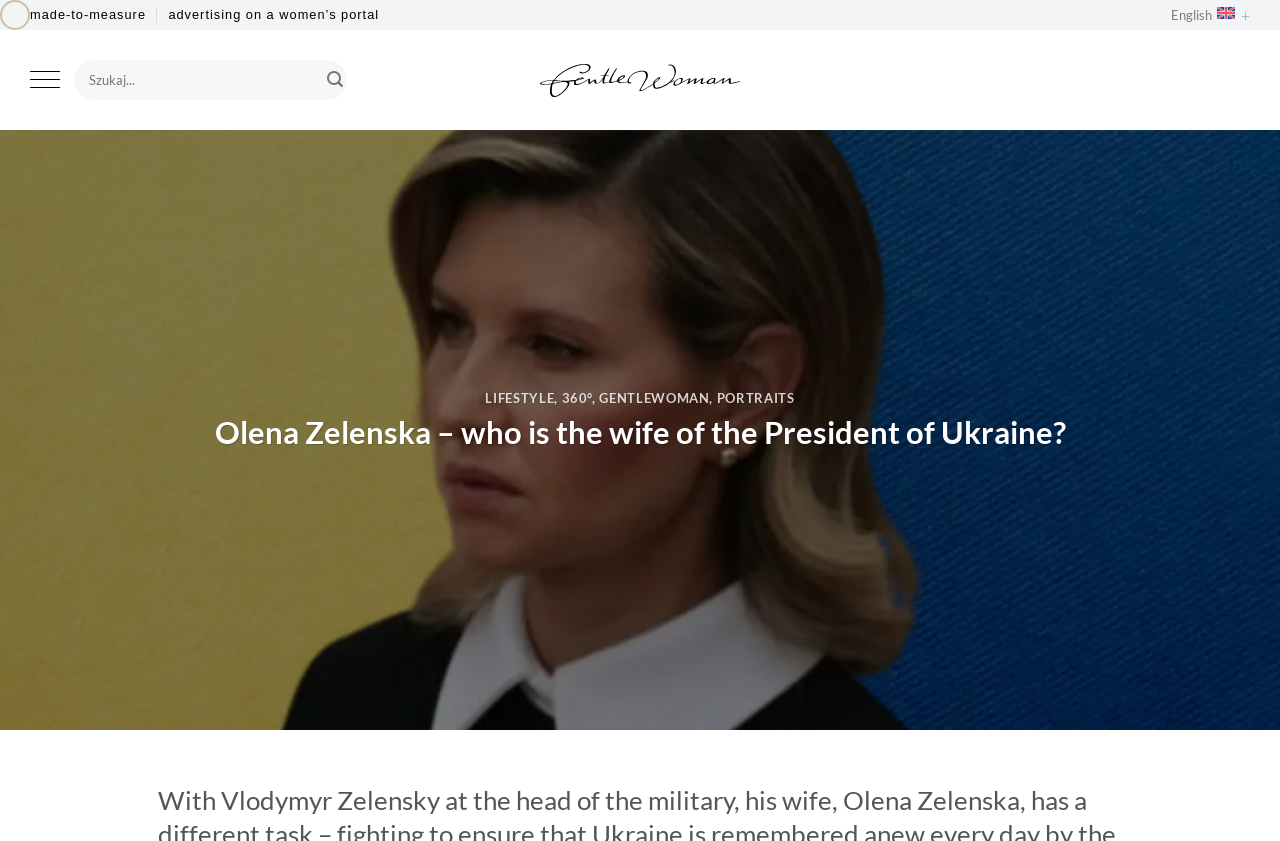Please predict the bounding box coordinates of the element's region where a click is necessary to complete the following instruction: "Search for something". The coordinates should be represented by four float numbers between 0 and 1, i.e., [left, top, right, bottom].

[0.058, 0.072, 0.283, 0.119]